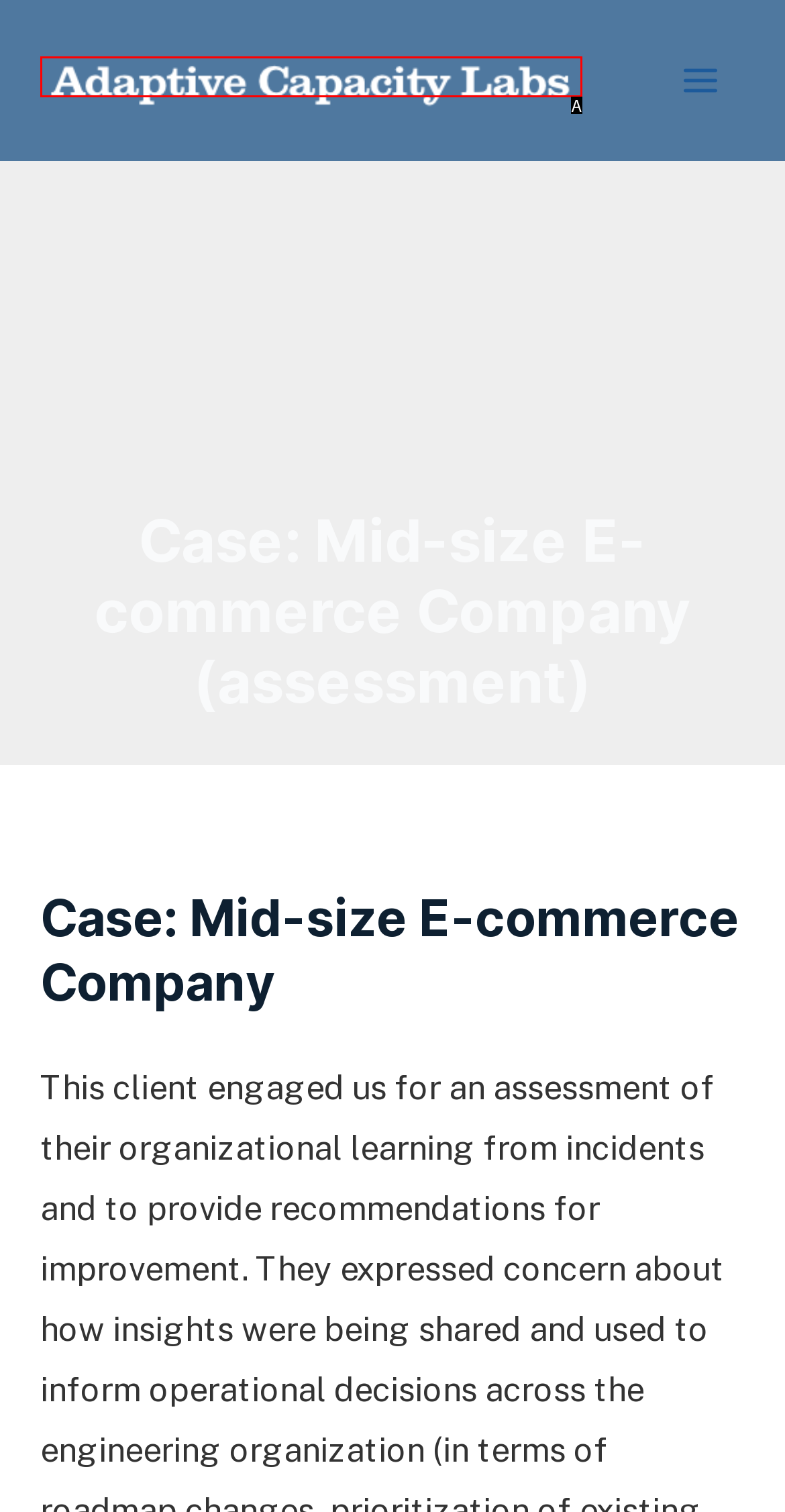Refer to the description: alt="Adaptive Capacity Labs" and choose the option that best fits. Provide the letter of that option directly from the options.

A